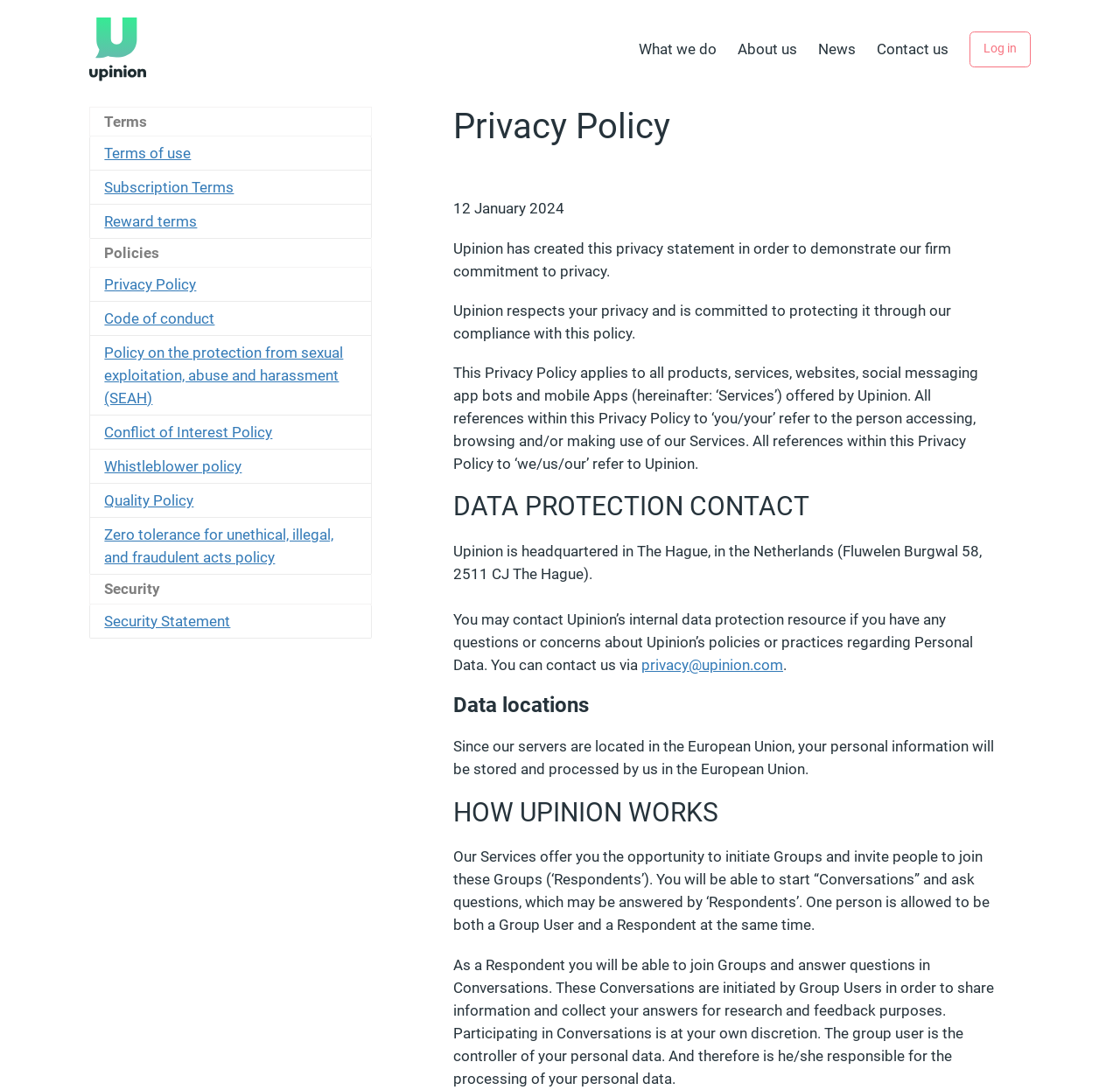Locate the coordinates of the bounding box for the clickable region that fulfills this instruction: "Download the Car Parking Multiplayer Mod Apk".

None